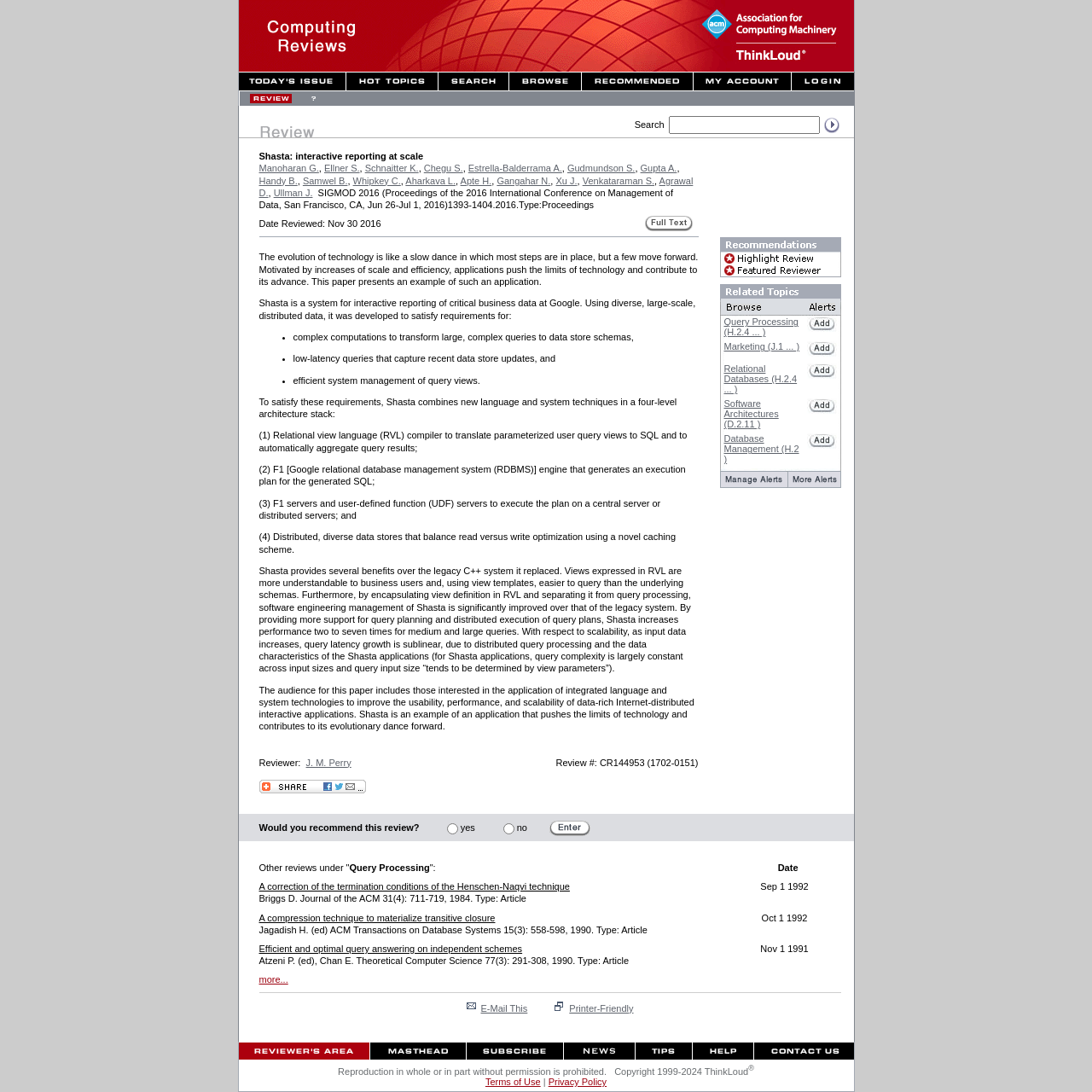Provide an in-depth caption for the elements present on the webpage.

The webpage is titled "Computing Reviews, the leading online review service for computing literature." At the top, there is a logo image on the left, followed by the title "Computing Reviews" in a table cell. On the right side of the top section, there is another image.

Below the top section, there is a navigation menu with several links, including "Today's Issue", "Hot Topics", "Search", "Browse", "Recommended", "My Account", "Log In", "Review", and "Help". These links are arranged horizontally and are accompanied by small images.

The search function is located below the navigation menu, with a search input field and a "Search Submit" button. The search input field is on the left, and the "Search Submit" button is on the right.

There are several images scattered throughout the page, but their contents are not specified. The overall layout of the page is organized into tables and table cells, with a focus on providing easy access to various features and functions related to computing reviews.